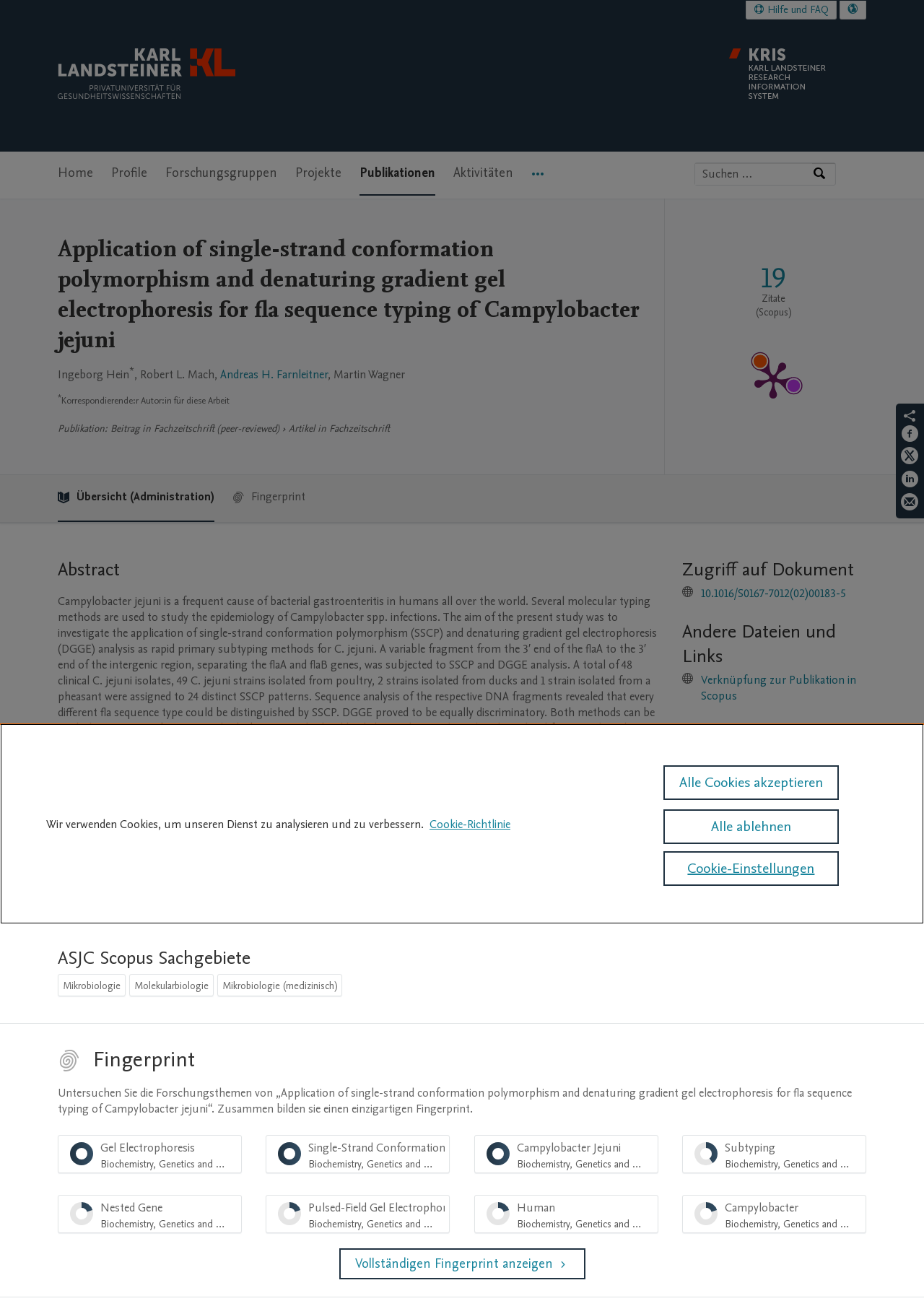What is the name of the journal where the publication was published?
Answer the question using a single word or phrase, according to the image.

Journal of Microbiological Methods